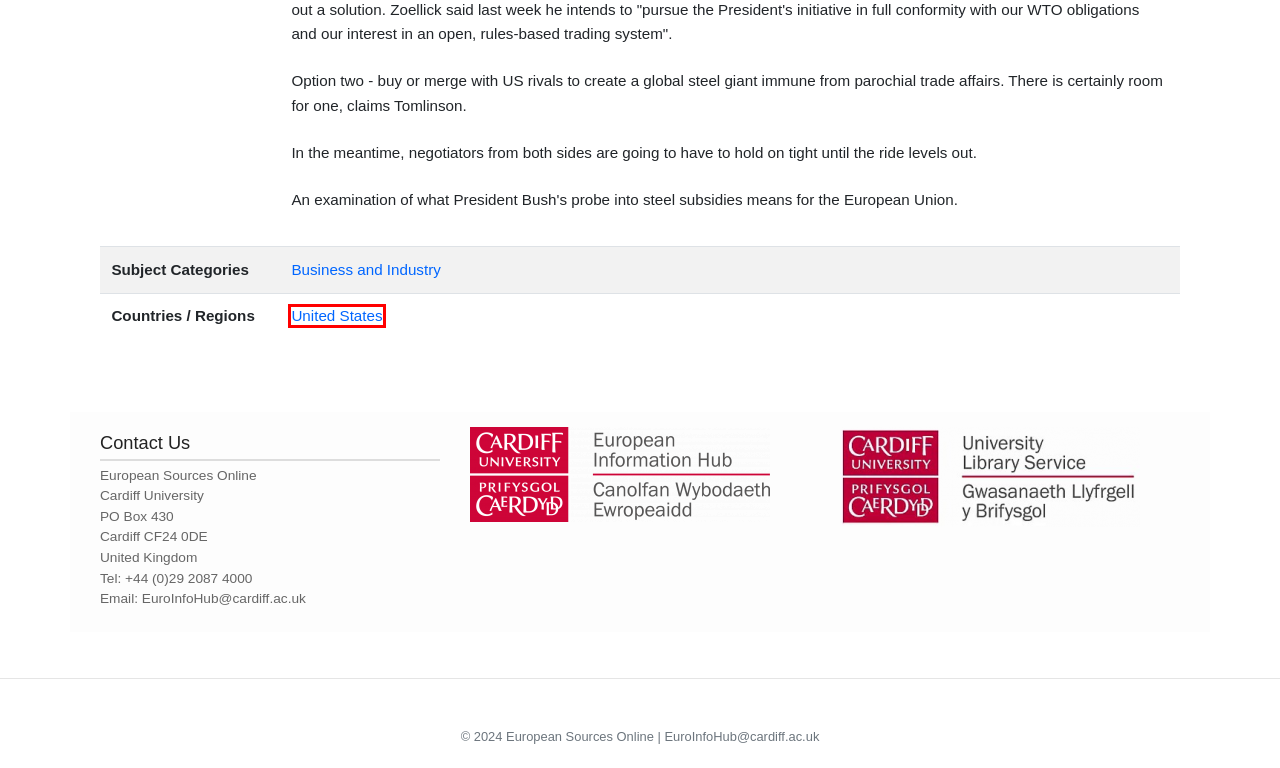You have been given a screenshot of a webpage with a red bounding box around a UI element. Select the most appropriate webpage description for the new webpage that appears after clicking the element within the red bounding box. The choices are:
A. News – European Sources Online
B. Email Alert – European Sources Online
C. European Sources Online
D. United States – European Sources Online
E. Chapman,  Peter – European Sources Online
F. Advanced Search – European Sources Online
G. Privacy Policy – European Sources Online
H. Accessibility Statement – European Sources Online

D